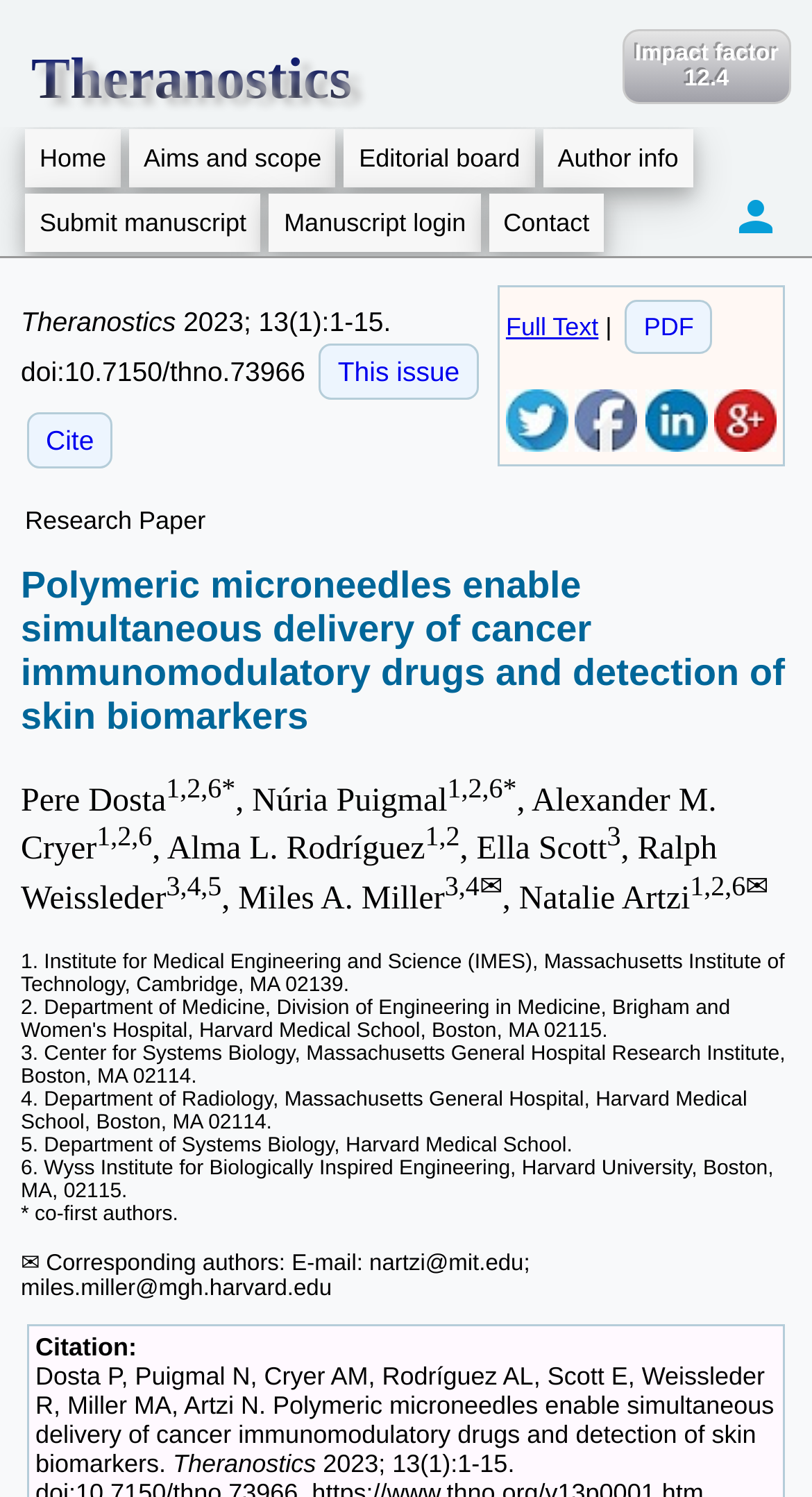Locate the heading on the webpage and return its text.

Polymeric microneedles enable simultaneous delivery of cancer immunomodulatory drugs and detection of skin biomarkers